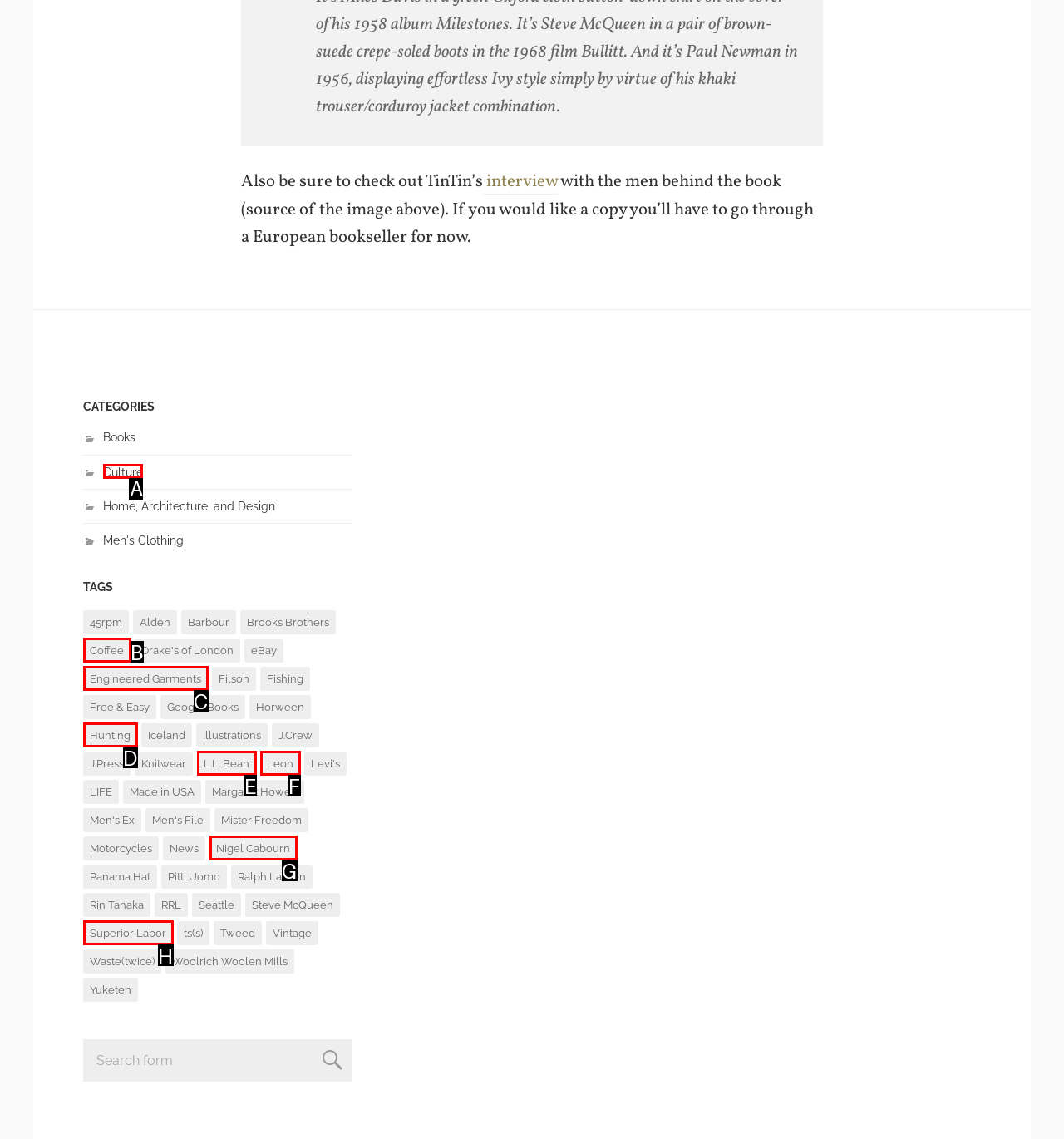Which HTML element should be clicked to fulfill the following task: Explore the 'Culture' category?
Reply with the letter of the appropriate option from the choices given.

A